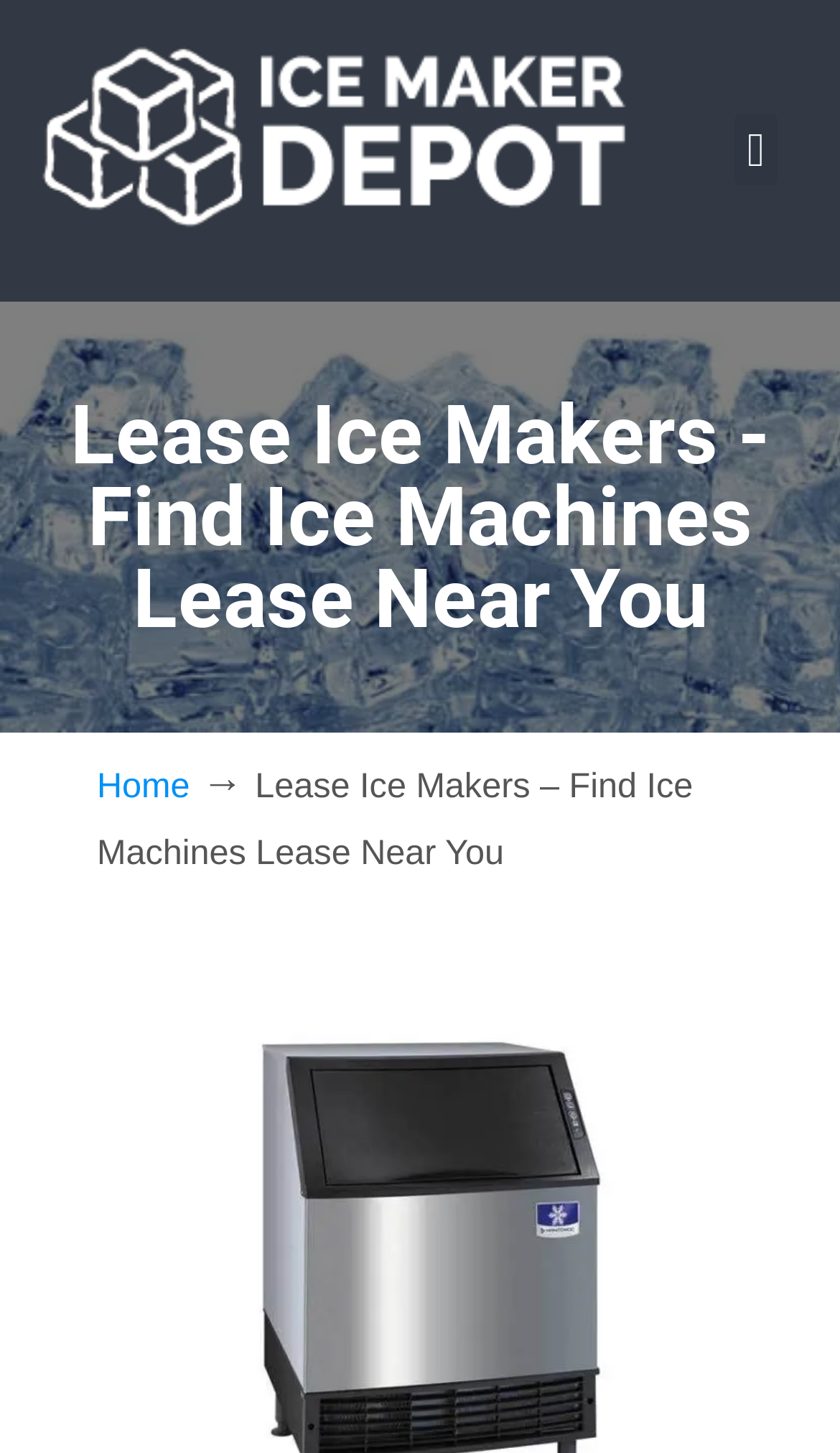What is the purpose of the website?
Please use the image to provide a one-word or short phrase answer.

Lease ice makers